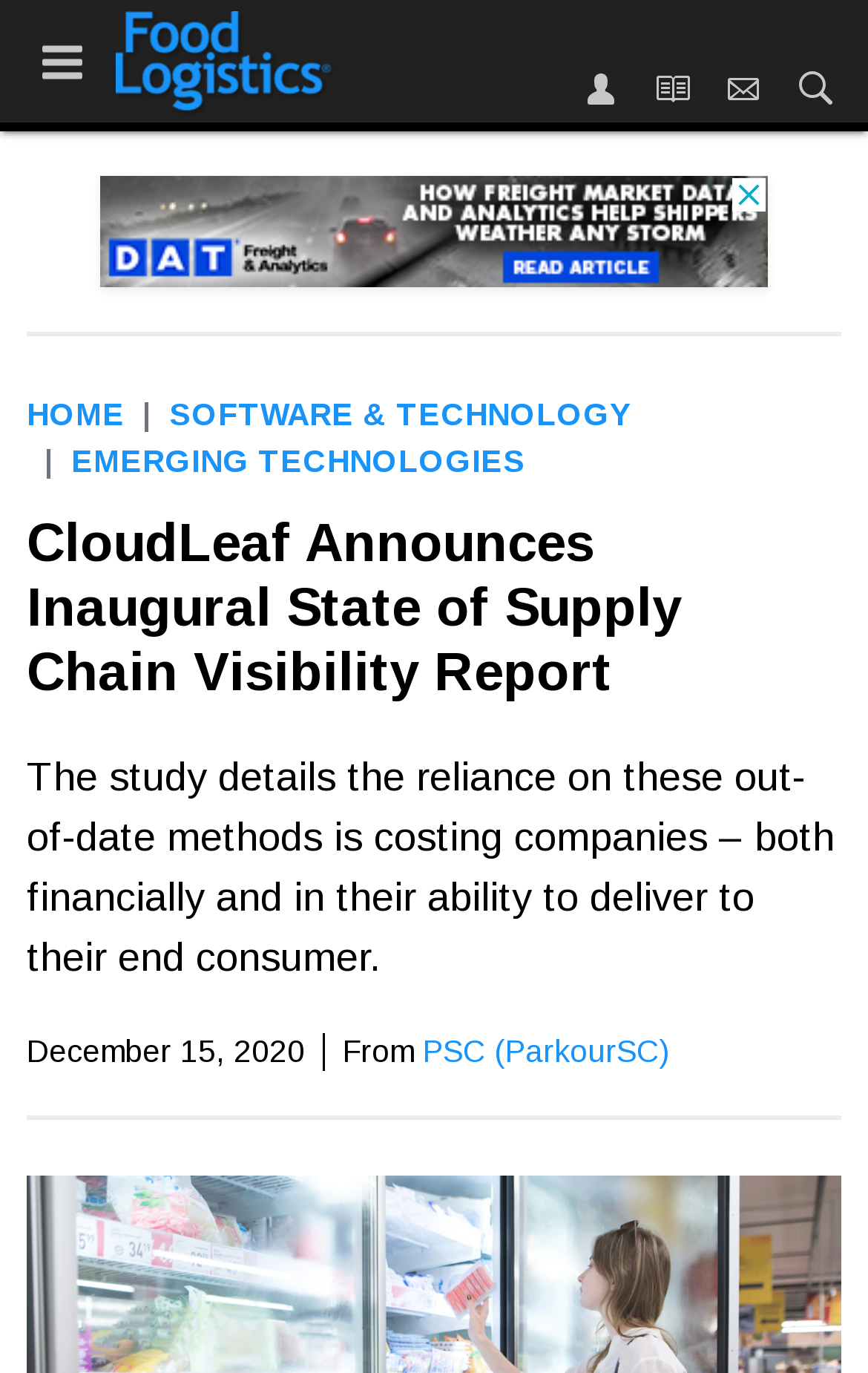Respond to the question with just a single word or phrase: 
What is the name of the report announced by CloudLeaf?

State of Supply Chain Visibility Report